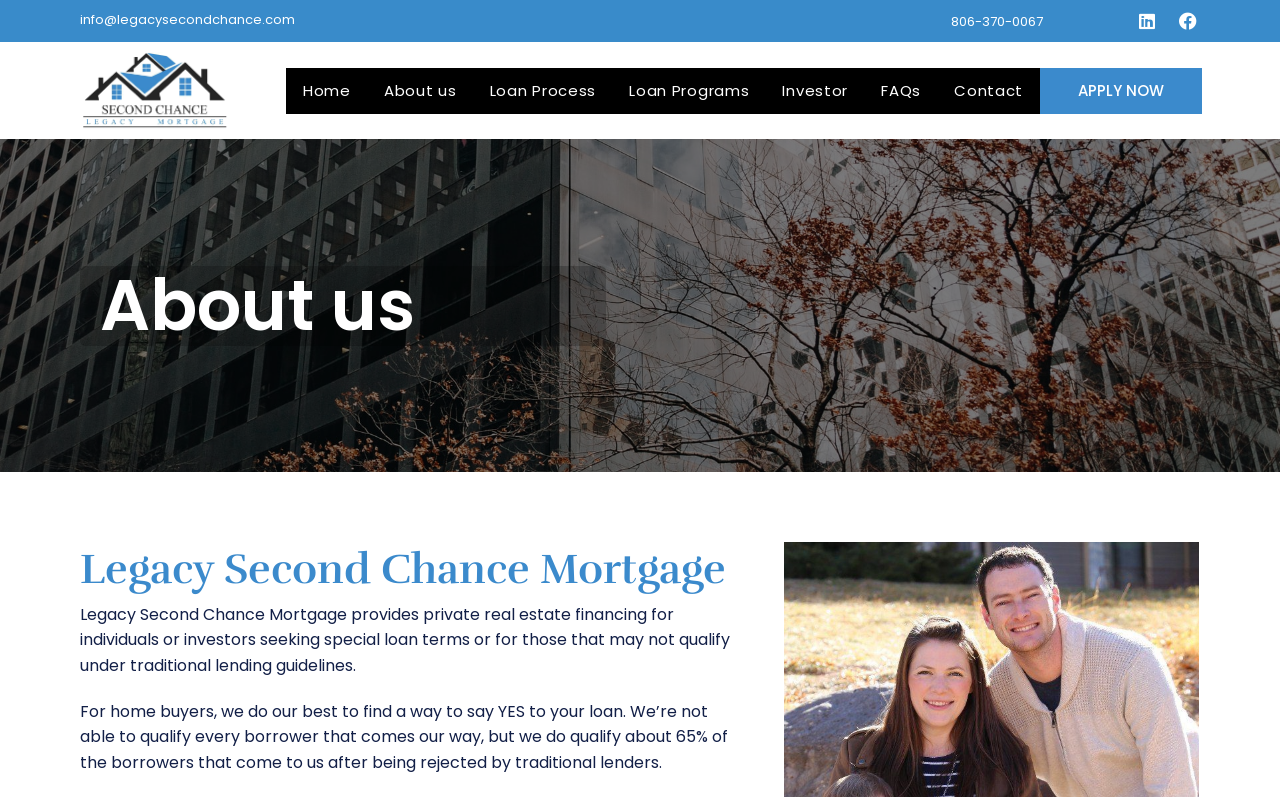What is the phone number to contact Legacy Second Chance?
Using the information from the image, answer the question thoroughly.

I found the phone number by looking at the link element with the text '806-370-0067' which is located at the top right corner of the webpage.